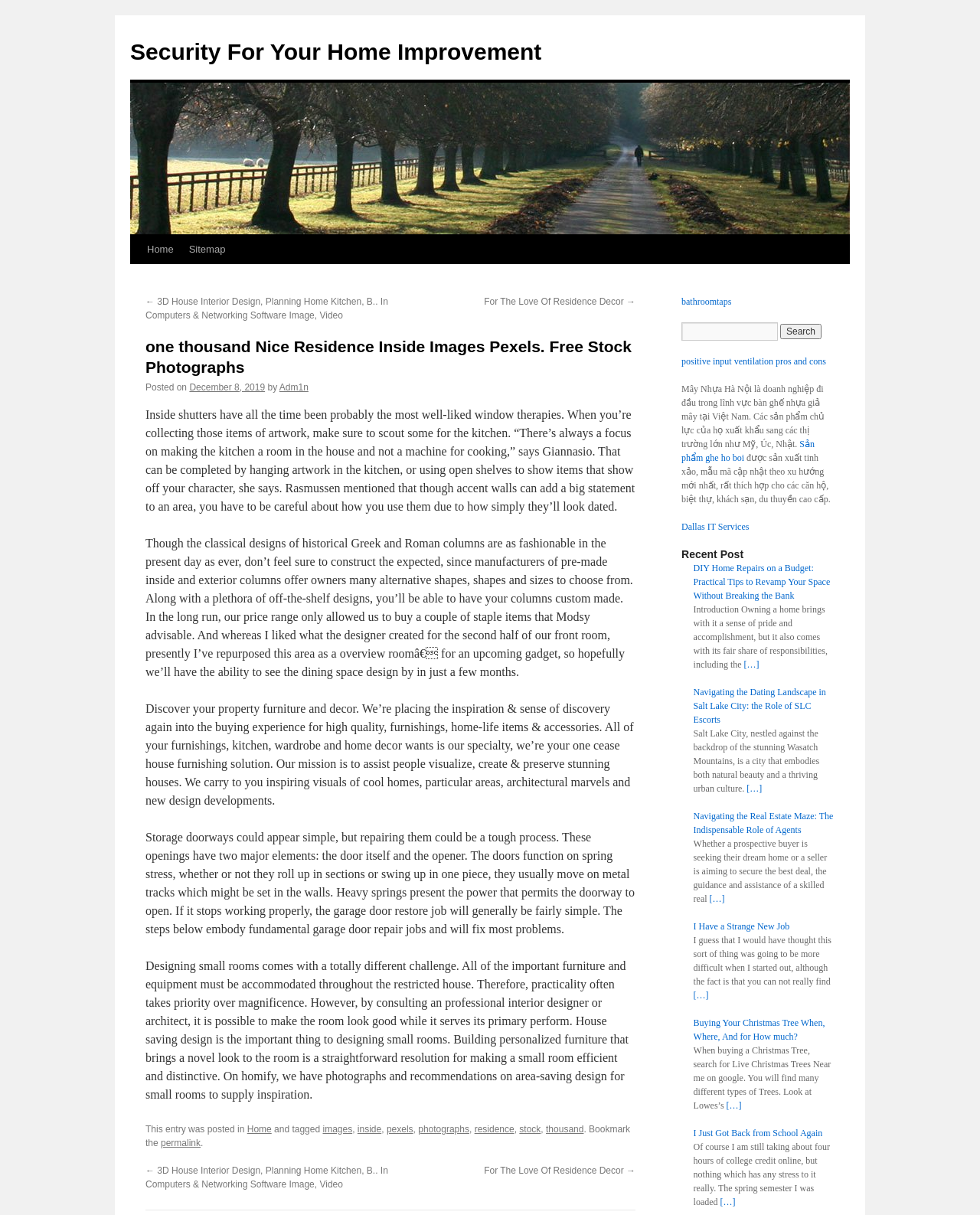Please provide the bounding box coordinates in the format (top-left x, top-left y, bottom-right x, bottom-right y). Remember, all values are floating point numbers between 0 and 1. What is the bounding box coordinate of the region described as: Security For Your Home Improvement

[0.133, 0.032, 0.553, 0.053]